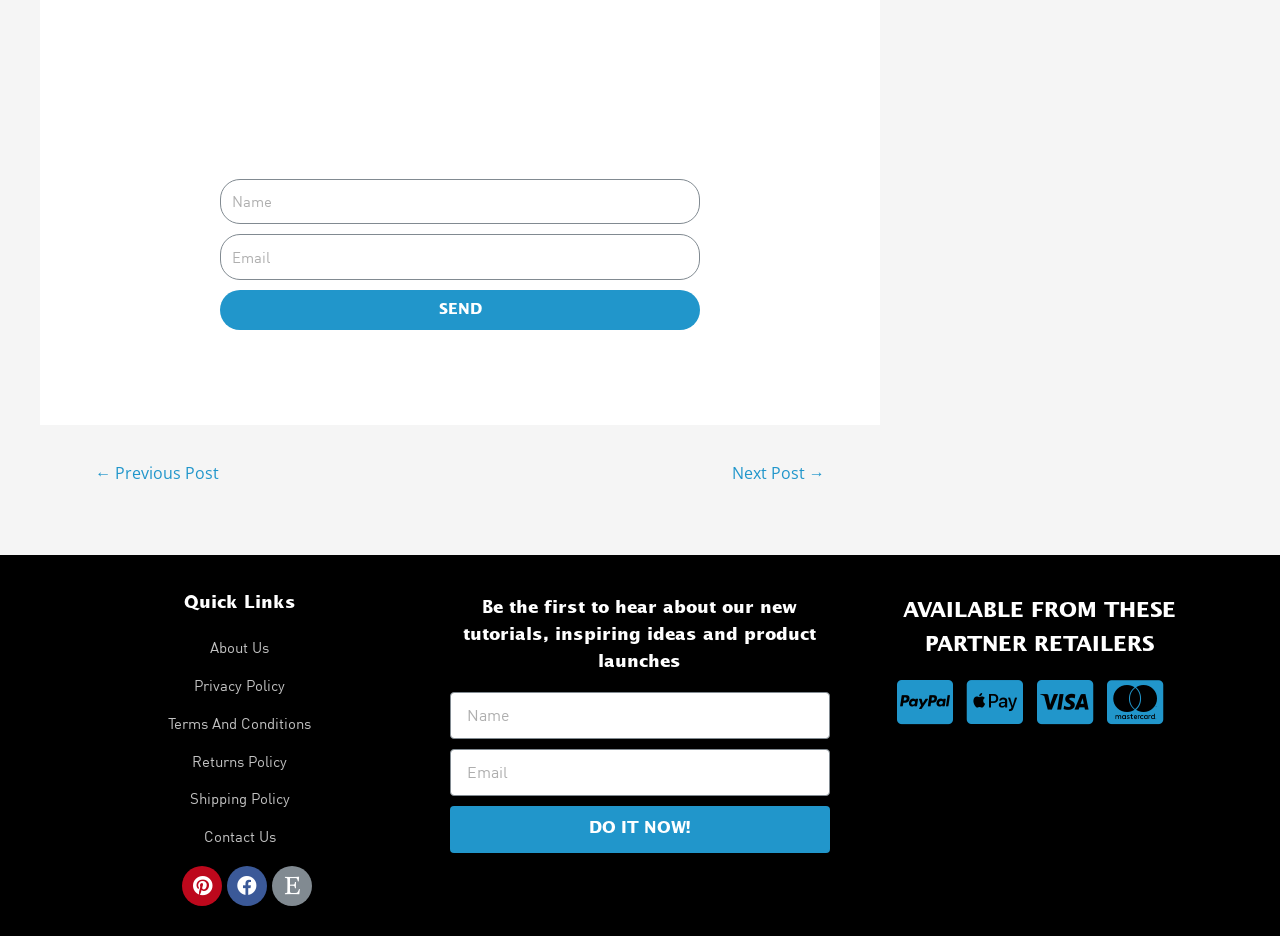Determine the bounding box coordinates of the section to be clicked to follow the instruction: "Subscribe to the newsletter". The coordinates should be given as four float numbers between 0 and 1, formatted as [left, top, right, bottom].

[0.352, 0.739, 0.648, 0.789]